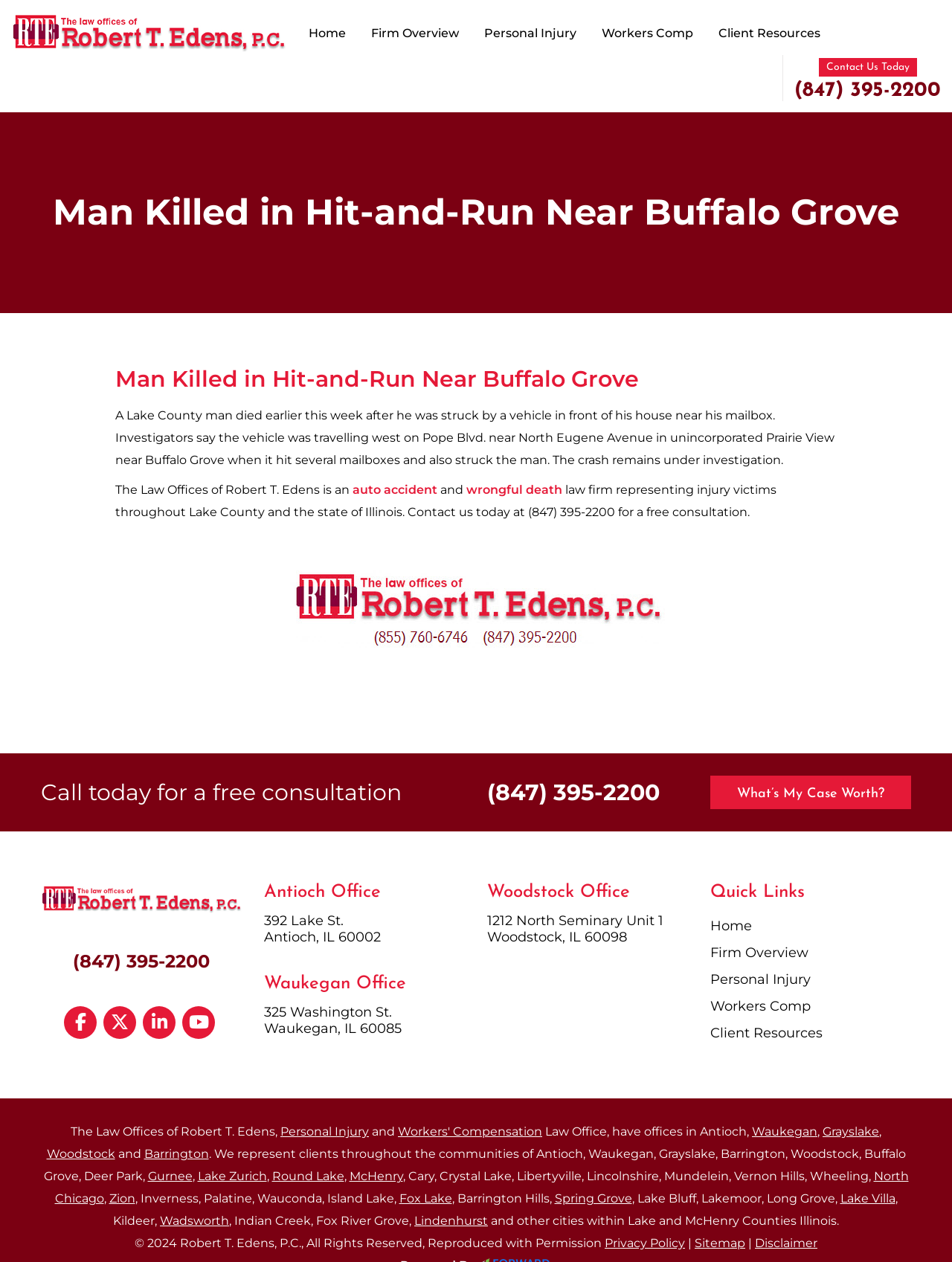Pinpoint the bounding box coordinates of the clickable area necessary to execute the following instruction: "Read more about 'auto accident'". The coordinates should be given as four float numbers between 0 and 1, namely [left, top, right, bottom].

[0.37, 0.382, 0.459, 0.394]